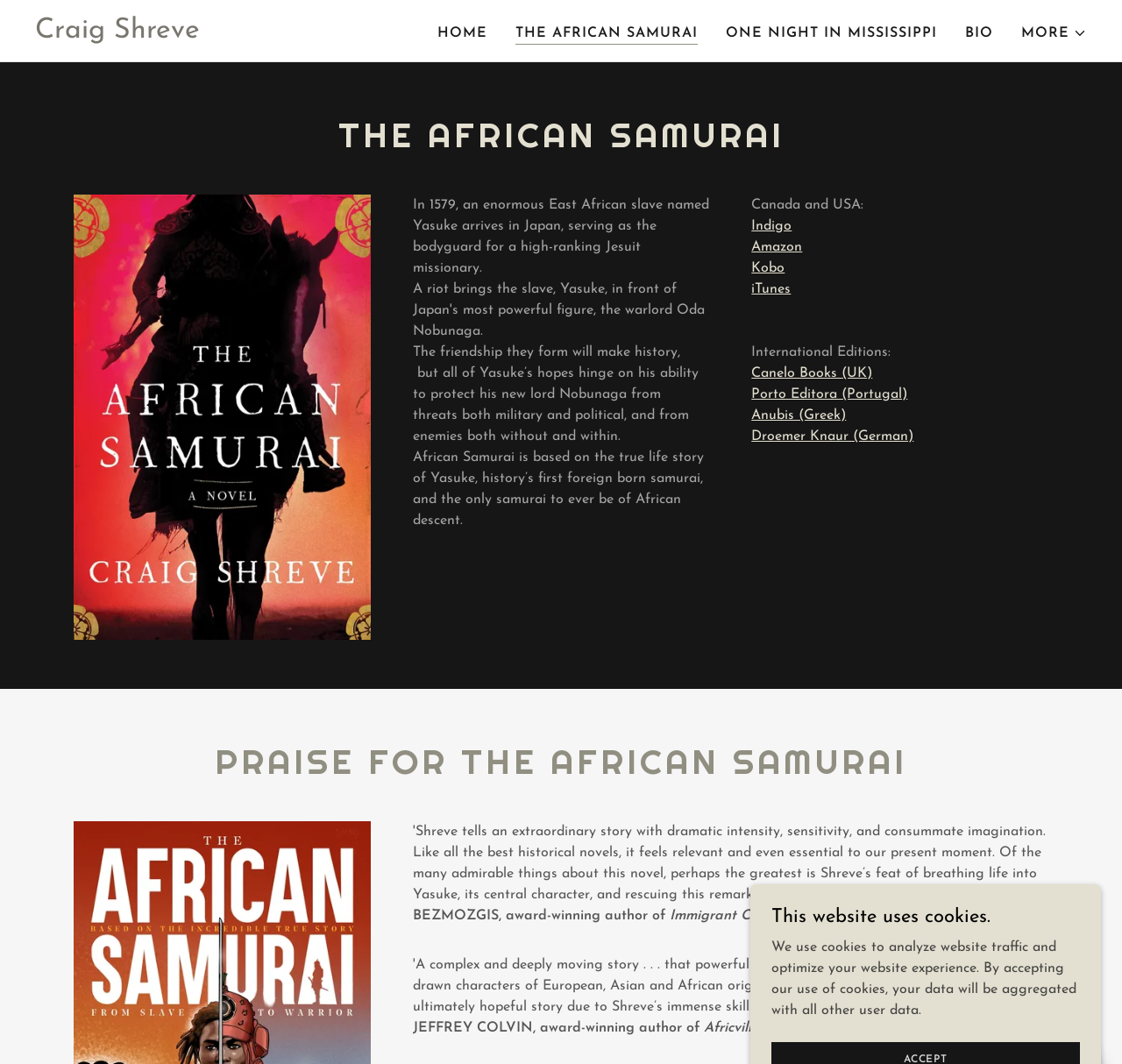What is the name of the author mentioned in the webpage?
Kindly offer a detailed explanation using the data available in the image.

The answer can be found by looking at the link element with the text 'Craig Shreve' which is a heading element, indicating that it is the name of the author.